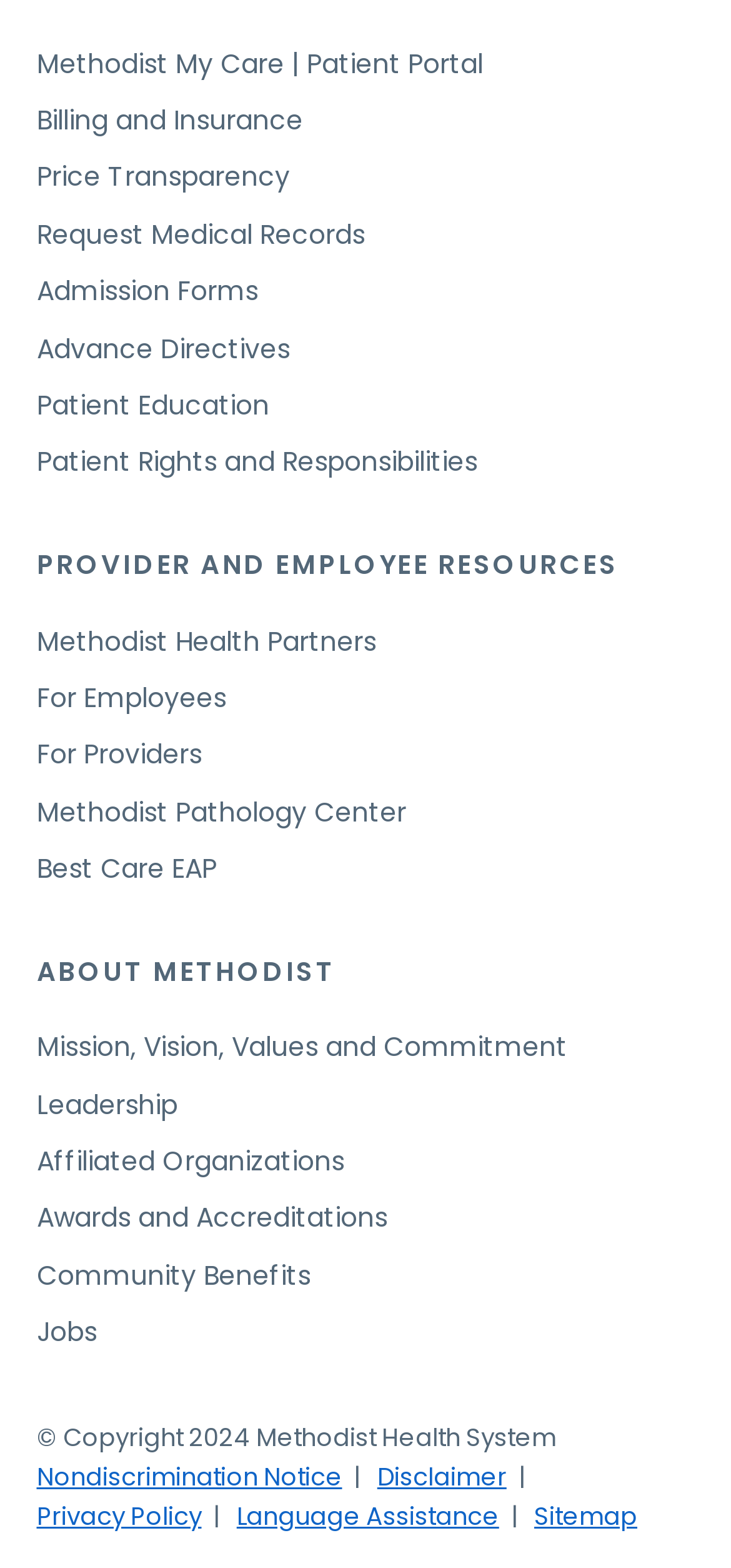Please find and report the bounding box coordinates of the element to click in order to perform the following action: "Explore Methodist Health Partners". The coordinates should be expressed as four float numbers between 0 and 1, in the format [left, top, right, bottom].

[0.05, 0.397, 0.514, 0.42]